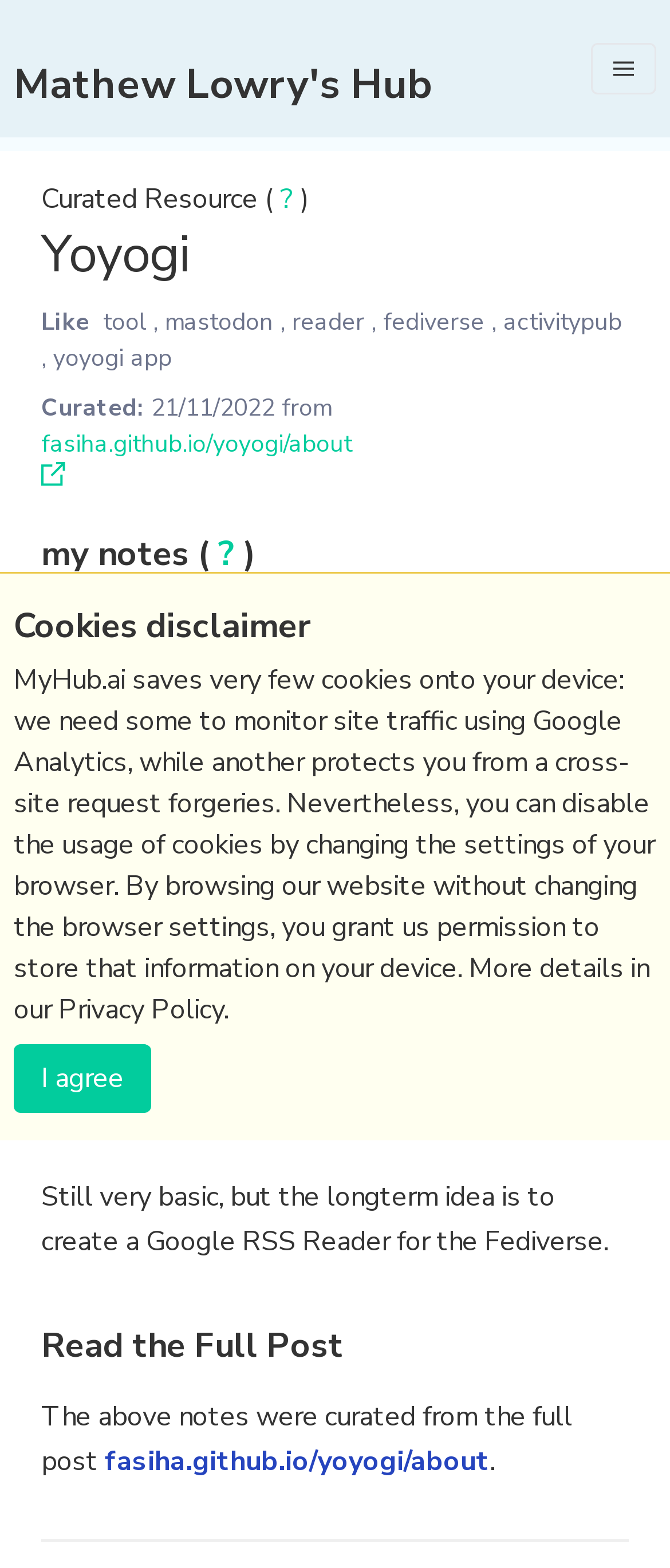Identify the bounding box for the UI element described as: "yoyogi app". Ensure the coordinates are four float numbers between 0 and 1, formatted as [left, top, right, bottom].

[0.079, 0.218, 0.256, 0.239]